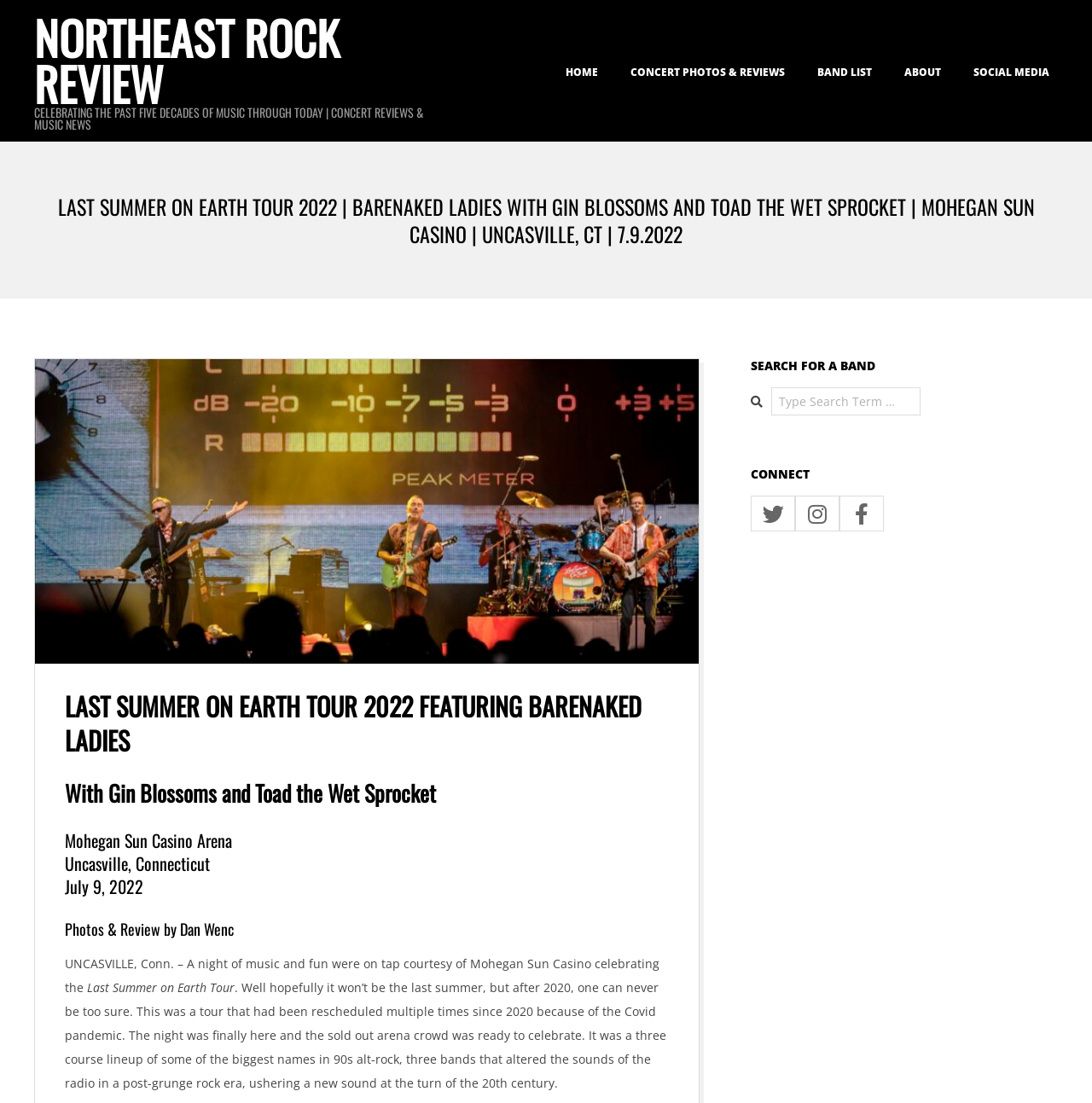Using the webpage screenshot, locate the HTML element that fits the following description and provide its bounding box: "National>Local Economics".

None